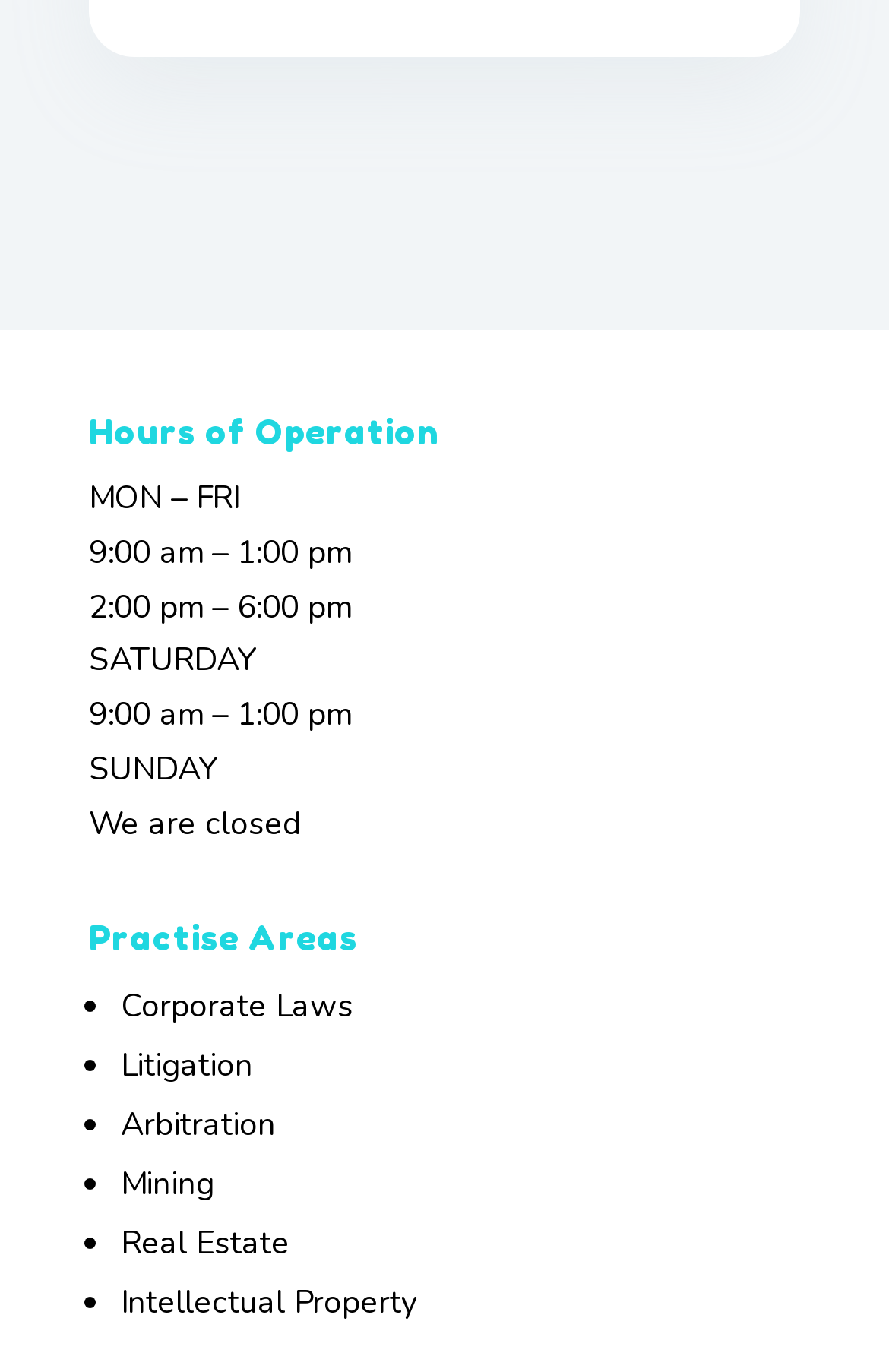What is the first practice area listed?
Your answer should be a single word or phrase derived from the screenshot.

Corporate Laws